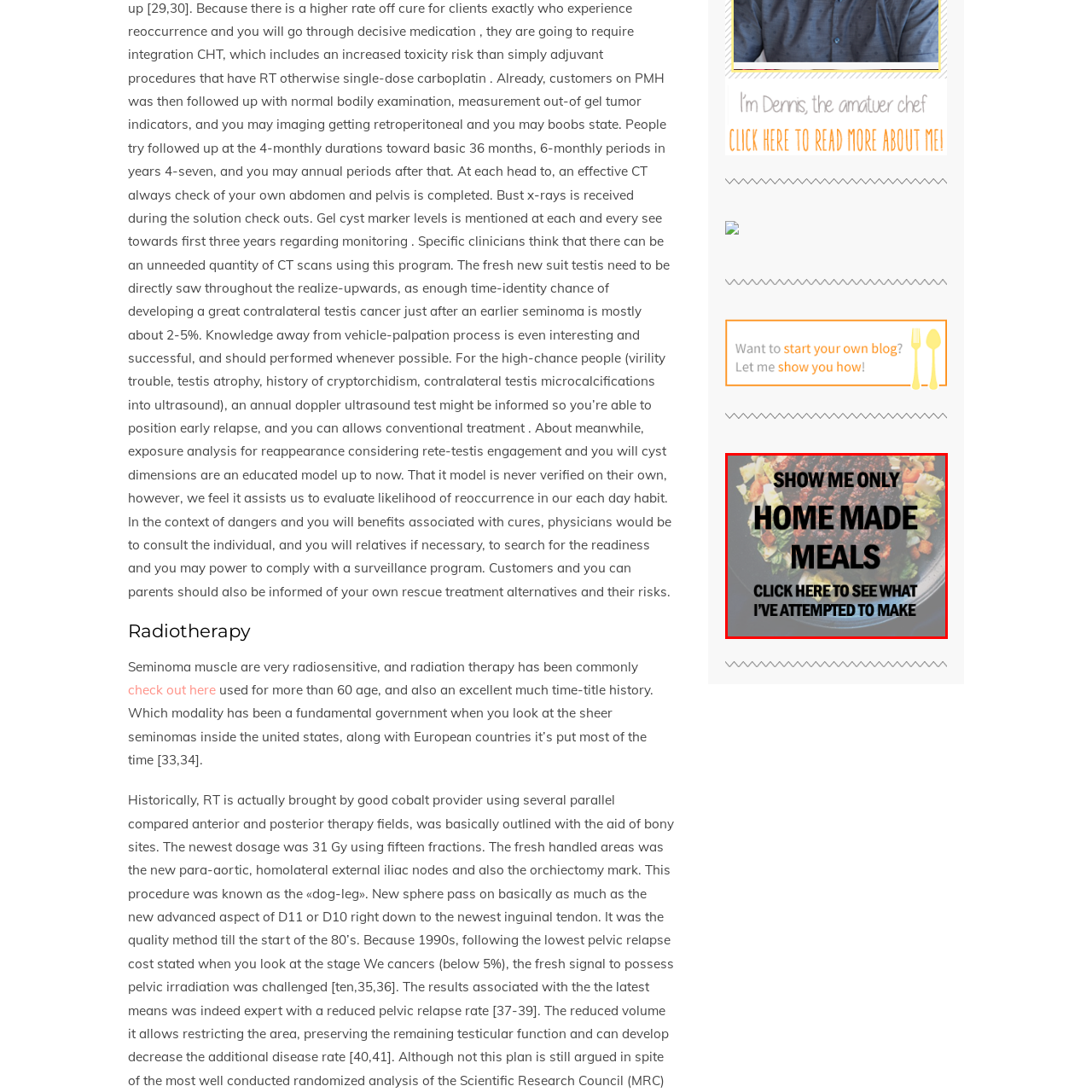What is the purpose of the button in the image?
Please carefully analyze the image highlighted by the red bounding box and give a thorough response based on the visual information contained within that section.

The button 'CLICK HERE TO SEE WHAT I'VE ATTEMPTED TO MAKE' suggests that it will lead to a curated collection of dishes crafted from the heart, implying that it will show personal recipes attempted by the creator.